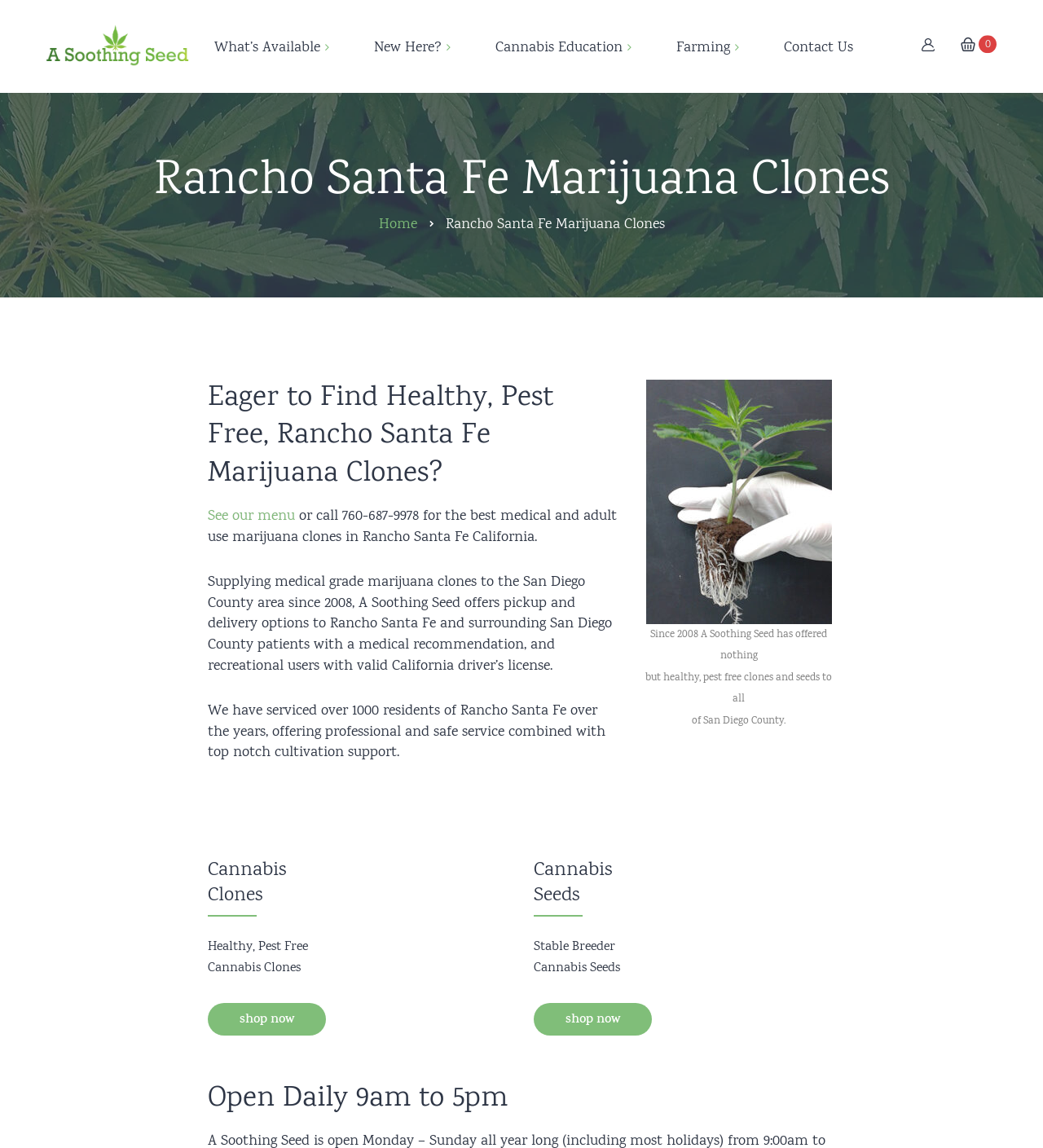Provide a thorough description of the webpage's content and layout.

This webpage is about A Soothing Seed, a company that provides Rancho Santa Fe marijuana clones and breeder seeds. At the top of the page, there is a logo with the company name and a navigation menu with links to various sections, including "What's Available", "Cannabis Education", "Farming", and "Contact Us".

Below the navigation menu, there is a heading that reads "Rancho Santa Fe Marijuana Clones" and a link to the "Home" page. The main content of the page is divided into two columns. The left column has a heading that asks if the user is eager to find healthy, pest-free marijuana clones in Rancho Santa Fe. Below this heading, there is a link to "See our menu" and a paragraph of text that describes the company's services, including pickup and delivery options for medical and recreational users.

The right column has an image of cannabis clones and several paragraphs of text that describe the company's history and services. The text mentions that the company has been serving the San Diego County area since 2008 and has provided services to over 1000 residents of Rancho Santa Fe.

Below the main content, there are two sections, one for cannabis clones and one for cannabis seeds. Each section has a heading, a brief description, and a "shop now" link. At the bottom of the page, there is a heading that indicates the company's business hours and a link to return to the top of the page.

Throughout the page, there are several links to other sections, including "FAQ", "Medical Marijuana Patients", "Recreational Clones", and "Delivery", among others. There are also several images, including a logo, an image of cannabis clones, and an image of cannabis seeds.